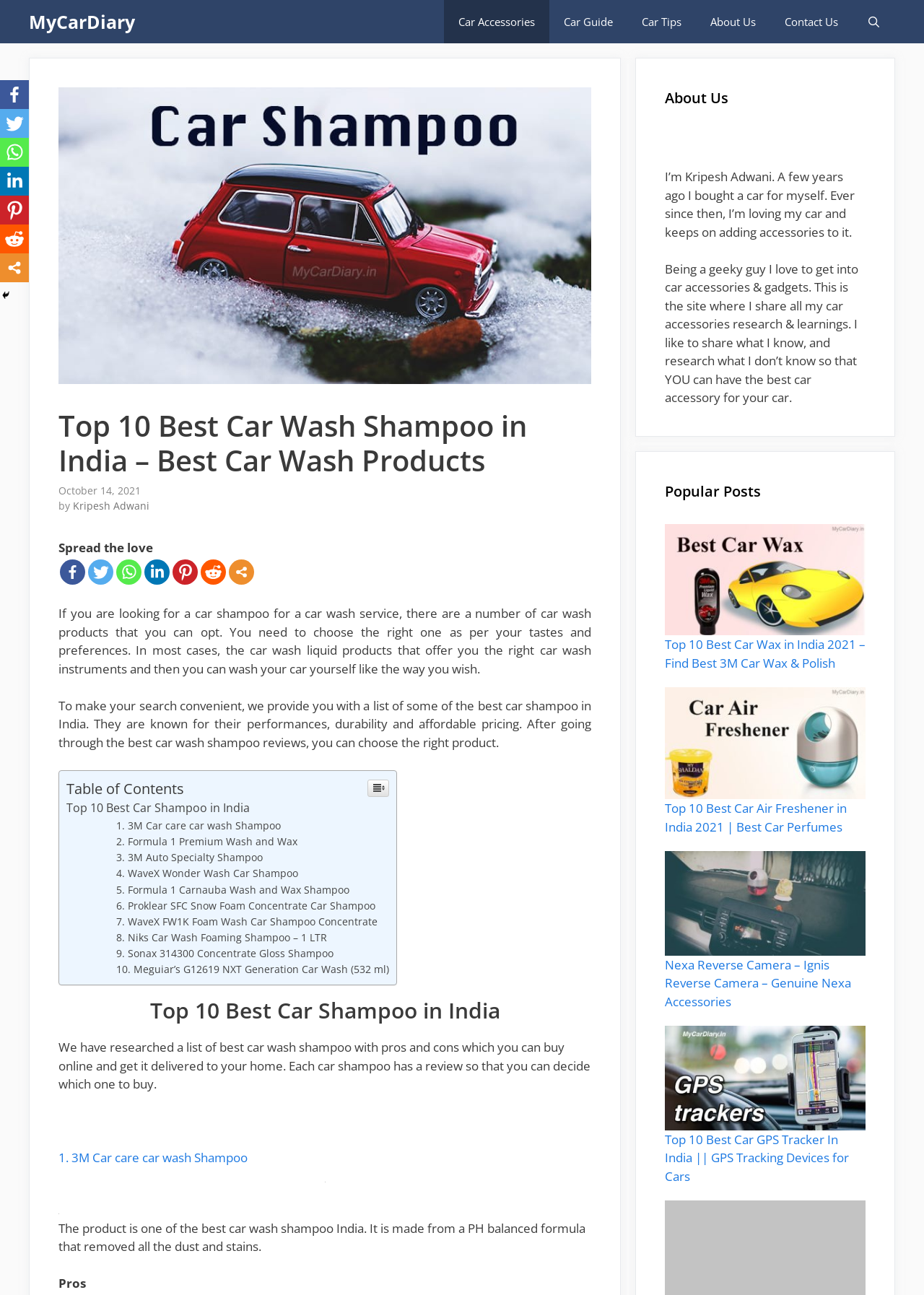Determine the main text heading of the webpage and provide its content.

Top 10 Best Car Wash Shampoo in India – Best Car Wash Products